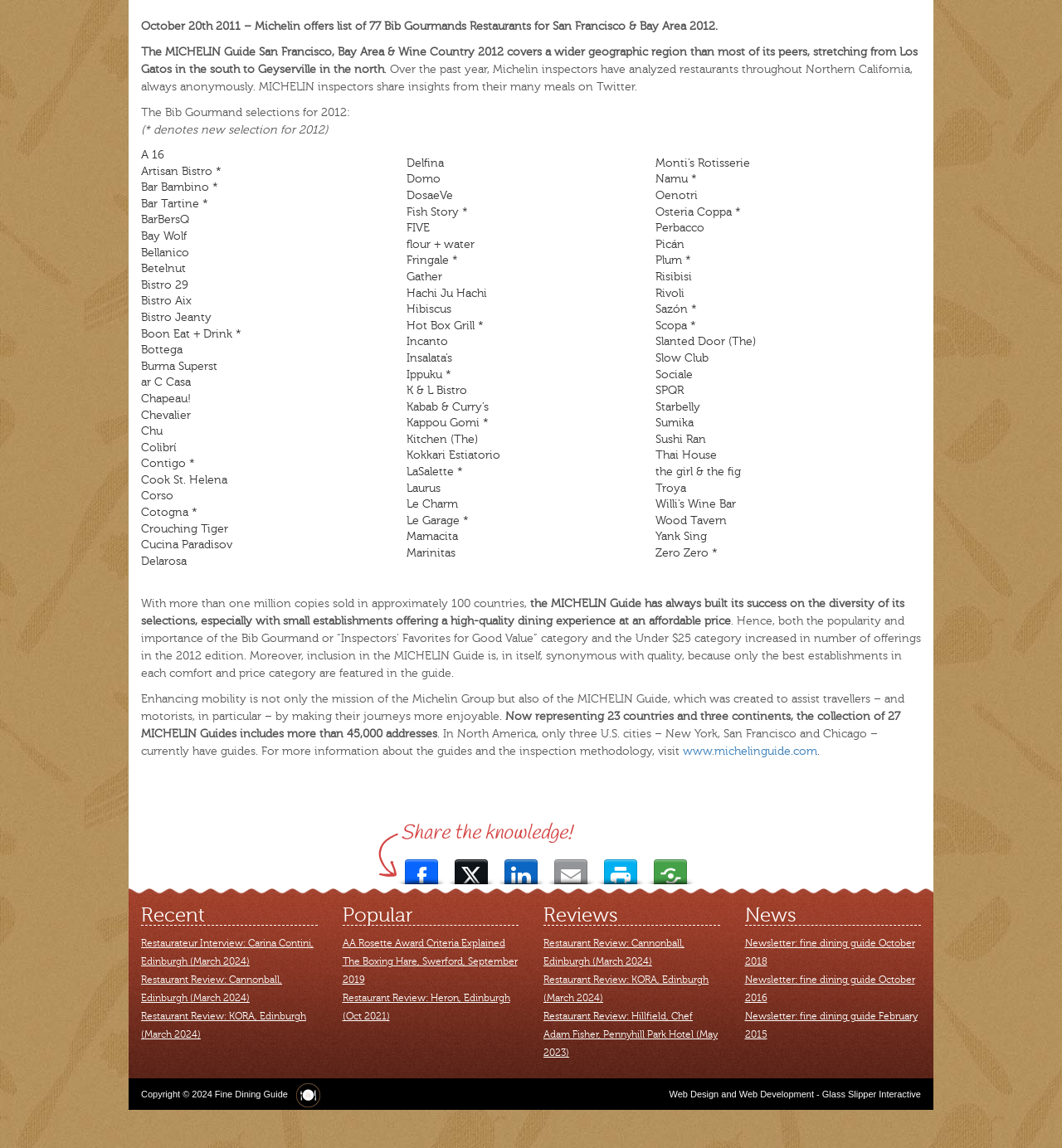Please identify the bounding box coordinates of the area that needs to be clicked to follow this instruction: "Check the selection of A 16 Artisan Bistro".

[0.133, 0.172, 0.196, 0.183]